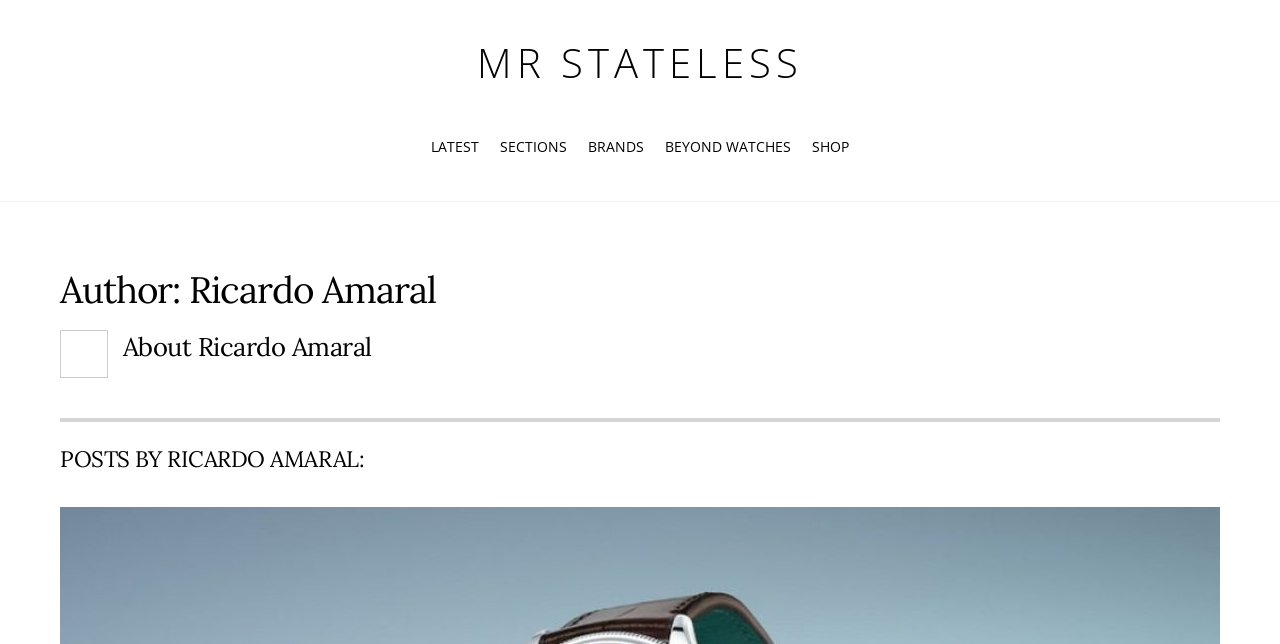Detail the various sections and features present on the webpage.

The webpage is about Ricardo Amaral, with a focus on his blog or writing platform, MR STATELESS. At the top, there is a navigation menu with five links: MR STATELESS, LATEST, SECTIONS, BRANDS, and BEYOND WATCHES, followed by a SHOP link that opens in a new tab. These links are positioned horizontally, with MR STATELESS on the left and SHOP on the right.

Below the navigation menu, there are three headings. The first heading, "Author: Ricardo Amaral", is located at the top-left of the page. The second heading, "About Ricardo Amaral", is positioned below the first heading. The third heading, "POSTS BY RICARDO AMARAL:", is located at the bottom-left of the page.

There are no images on the page. The overall content is text-based, with a focus on Ricardo Amaral's writing and blog posts.